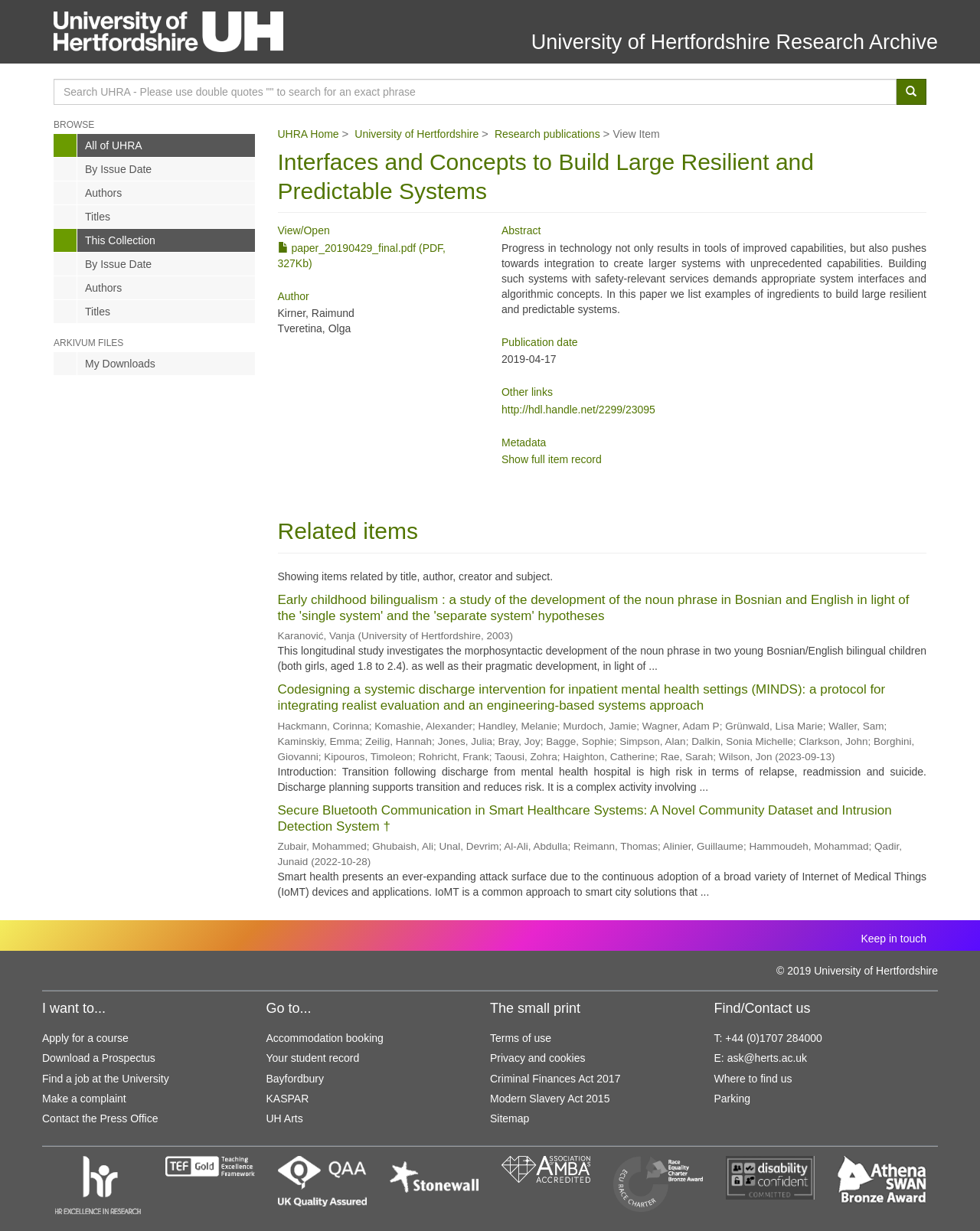Provide a one-word or one-phrase answer to the question:
What is the title of the paper?

Interfaces and Concepts to Build Large Resilient and Predictable Systems